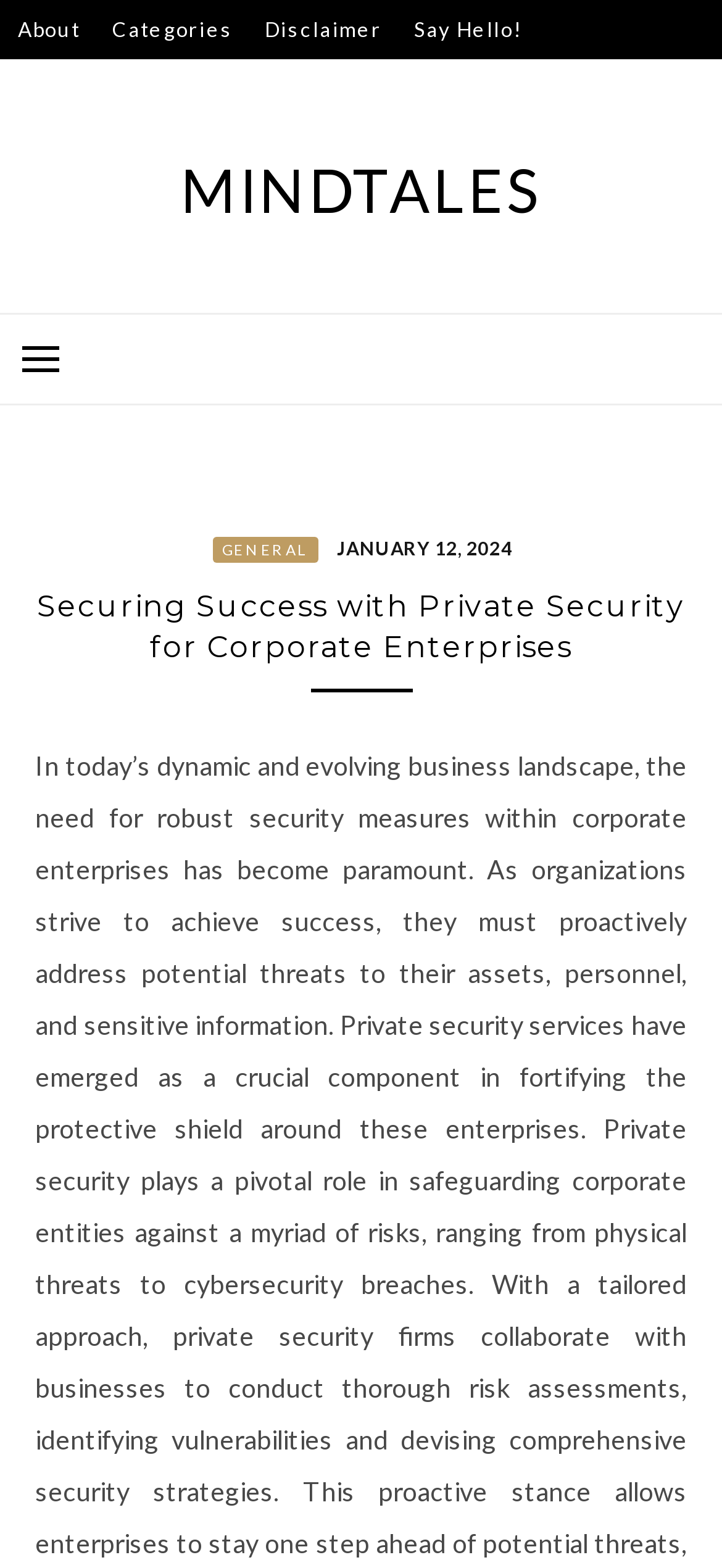Please determine the bounding box coordinates of the element to click on in order to accomplish the following task: "view contact information". Ensure the coordinates are four float numbers ranging from 0 to 1, i.e., [left, top, right, bottom].

None